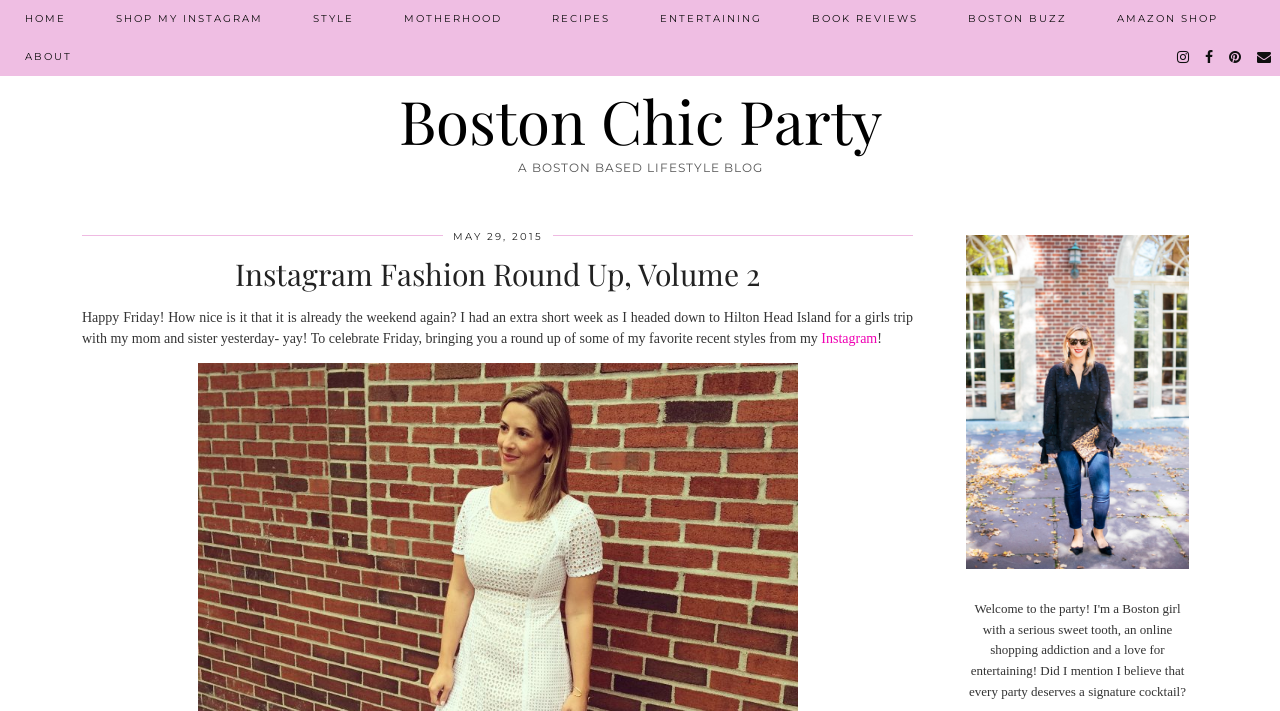Identify and provide the bounding box coordinates of the UI element described: "Newfoundland and Labrador". The coordinates should be formatted as [left, top, right, bottom], with each number being a float between 0 and 1.

None